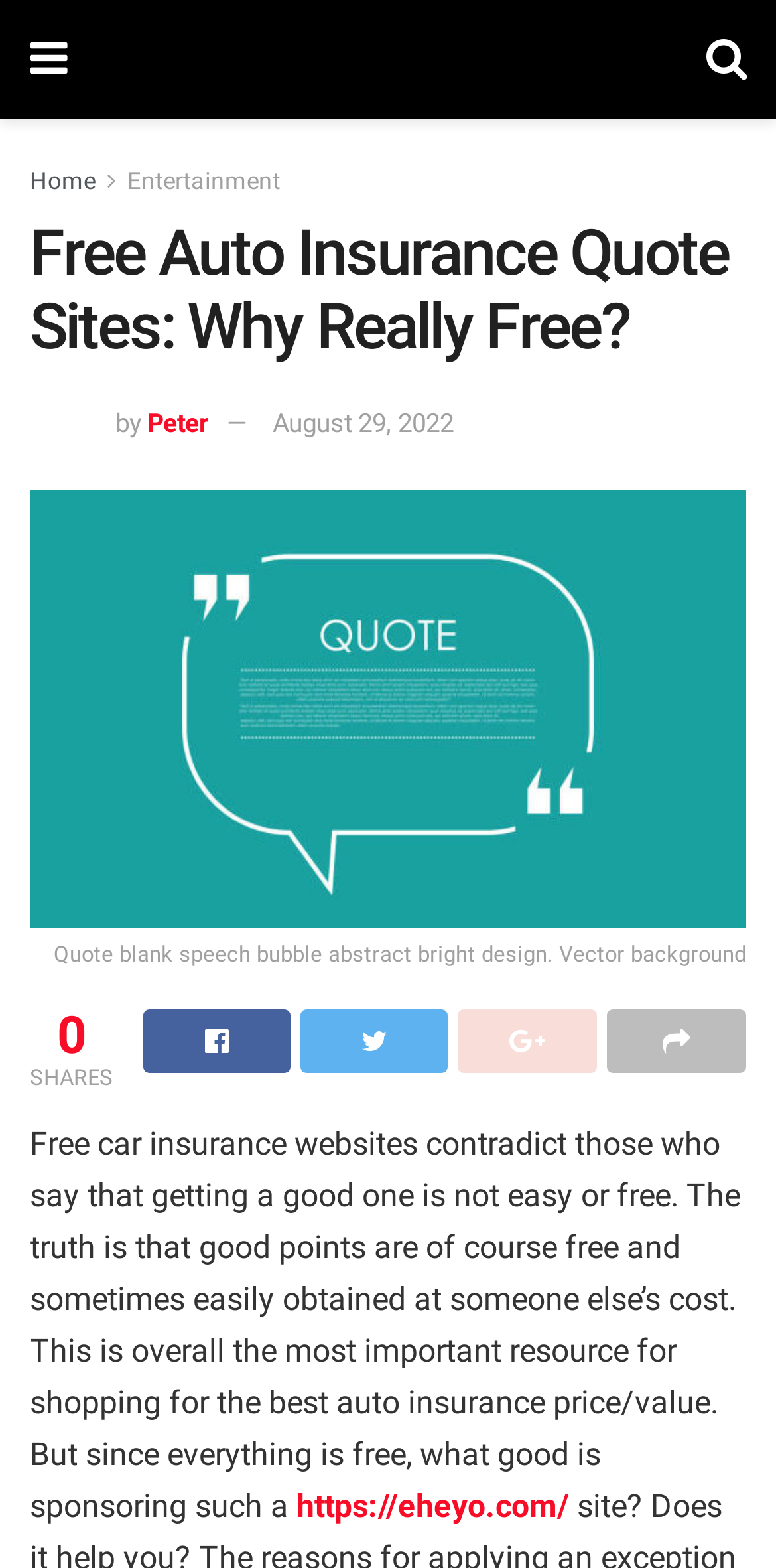Describe all visible elements and their arrangement on the webpage.

The webpage is about free auto insurance quote sites, with a focus on the idea that good insurance options can be obtained for free. At the top left of the page, there is a link with a icon, and at the top right, there is another link with a different icon. Below these links, there are navigation links for "Home" and "Entertainment". 

The main heading of the page, "Free Auto Insurance Quote Sites: Why Really Free?", is centered at the top of the page. Below the heading, there is an image of a person named Peter, accompanied by a text "by" and a link to Peter's profile. The date "August 29, 2022" is also displayed nearby.

A large image takes up most of the middle section of the page, with a quote about free auto insurance quote sites on a bright design background. 

At the bottom of the page, there is a section with social media links, including icons for sharing and liking. Below this section, there is a block of text that summarizes the main idea of the page, stating that good auto insurance options can be obtained for free, and that this resource is the most important for shopping for the best auto insurance price. The text also mentions that everything is free, and questions the value of sponsoring such a resource. Finally, there is a link to a website, eheyo.com, at the very bottom of the page.